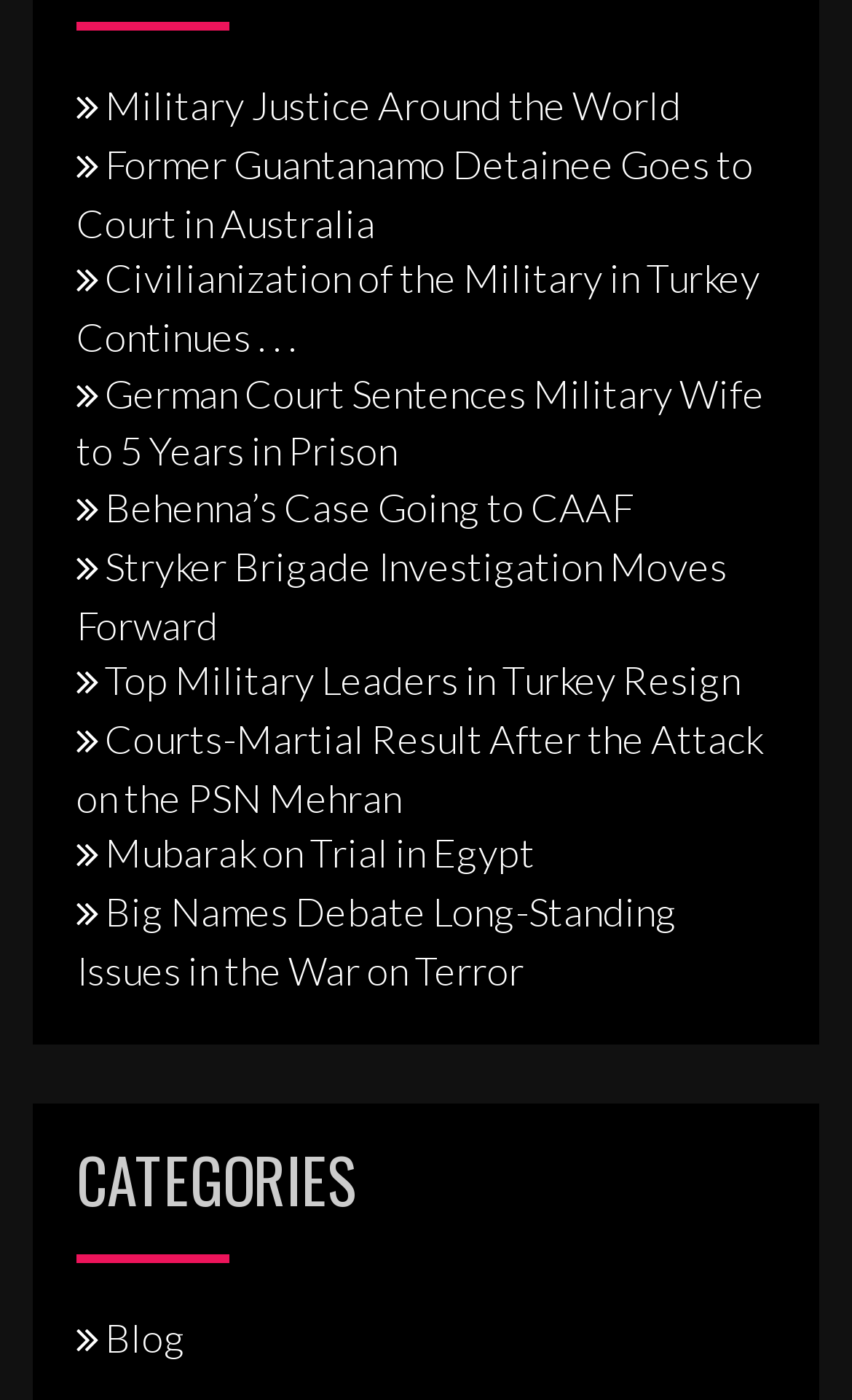Please provide a detailed answer to the question below by examining the image:
What is the topic of the first news link?

I looked at the first link element on the page and found that its OCR text is 'Military Justice Around the World', so the topic of the first news link is Military Justice.